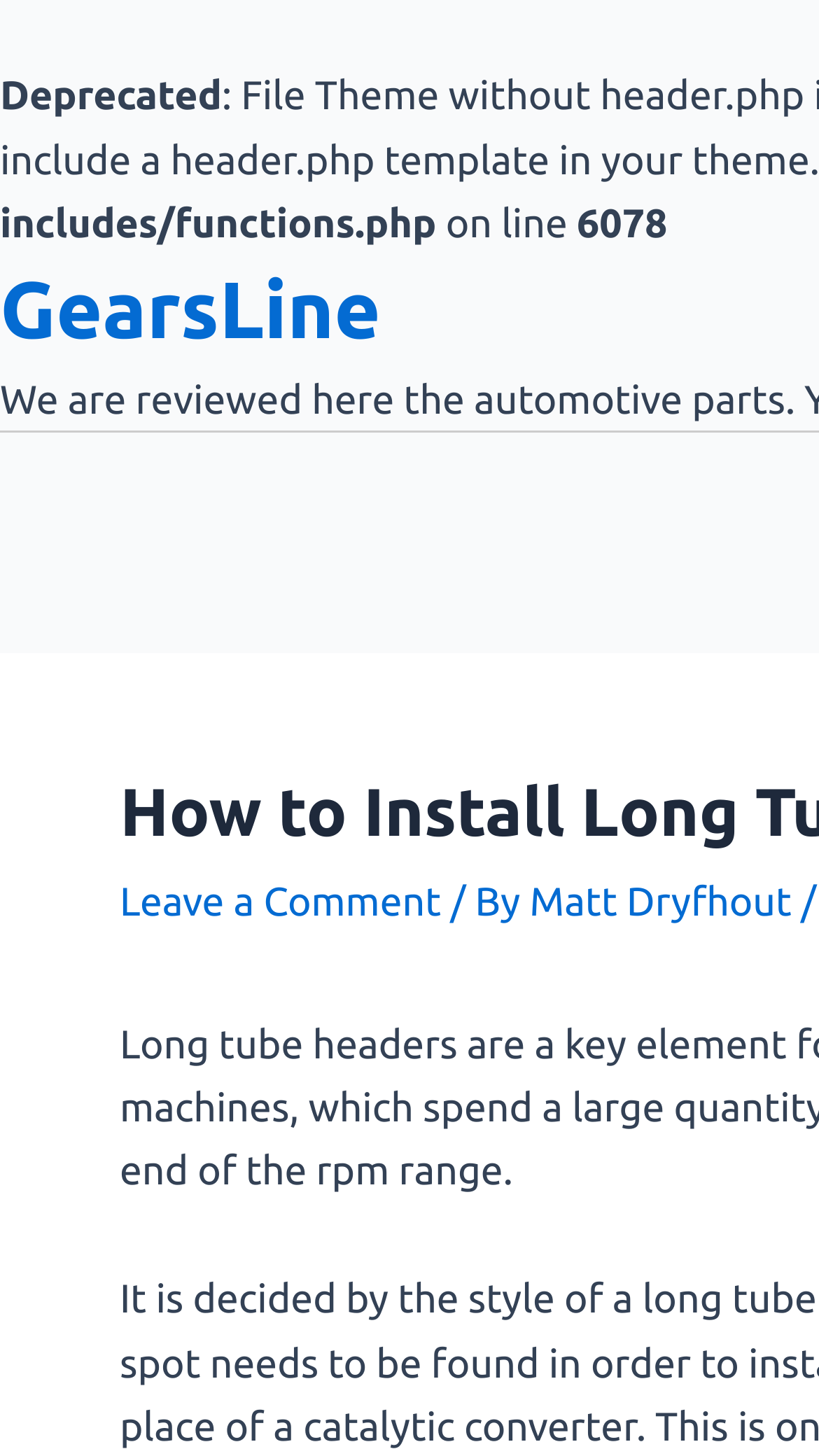Provide a thorough description of this webpage.

The webpage is a guide on how to install long tube headers, with a title "A complete Guide - How to Install Long Tube Headers?" at the top. Below the title, there is a label "Deprecated" on the left side, followed by some text "on line" and a number "6078" on the right side. 

On the top-middle section, there is a link to "GearsLine". Below this link, there is a section with a link to "Leave a Comment" on the left, a text "/ By" in the middle, and a link to the author's name "Matt Dryfhout" on the right.